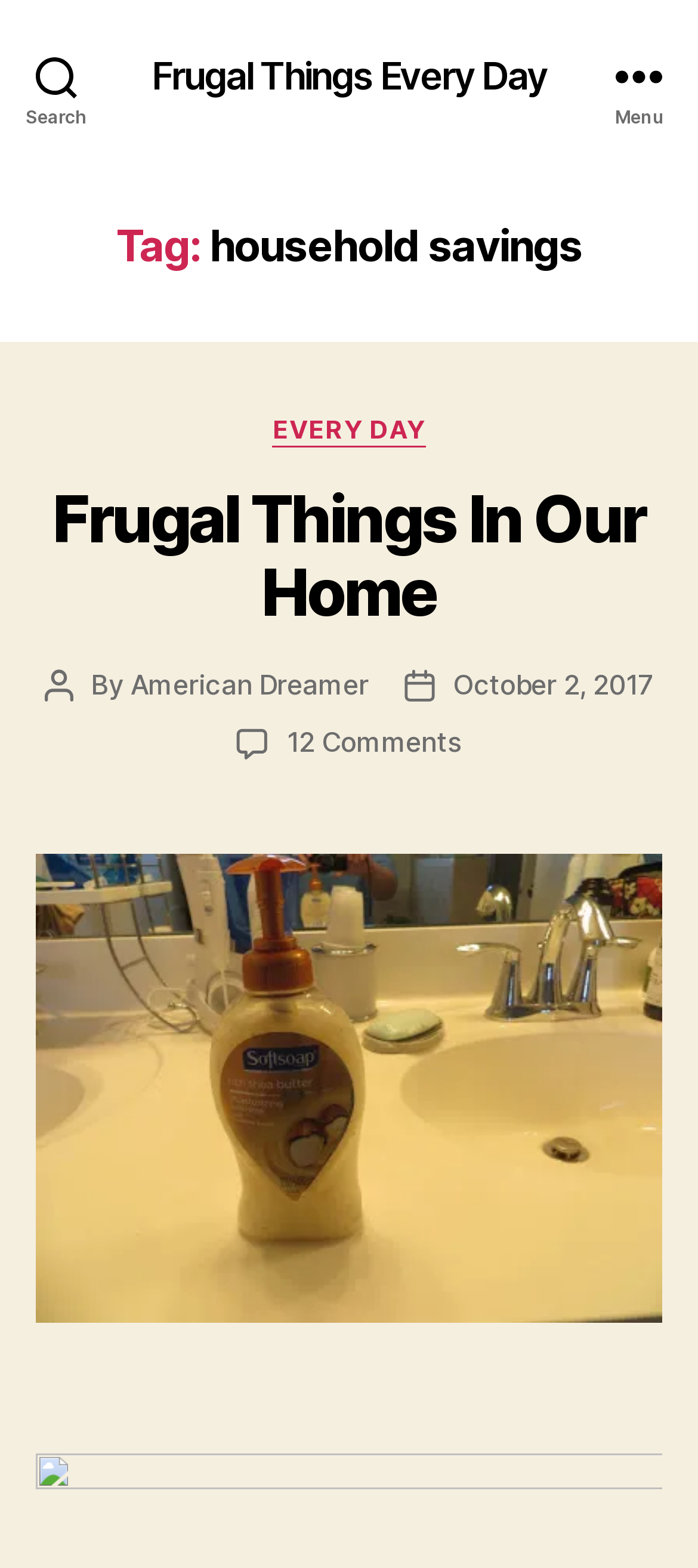Find the bounding box coordinates of the element to click in order to complete this instruction: "Search for something". The bounding box coordinates must be four float numbers between 0 and 1, denoted as [left, top, right, bottom].

[0.0, 0.0, 0.162, 0.096]